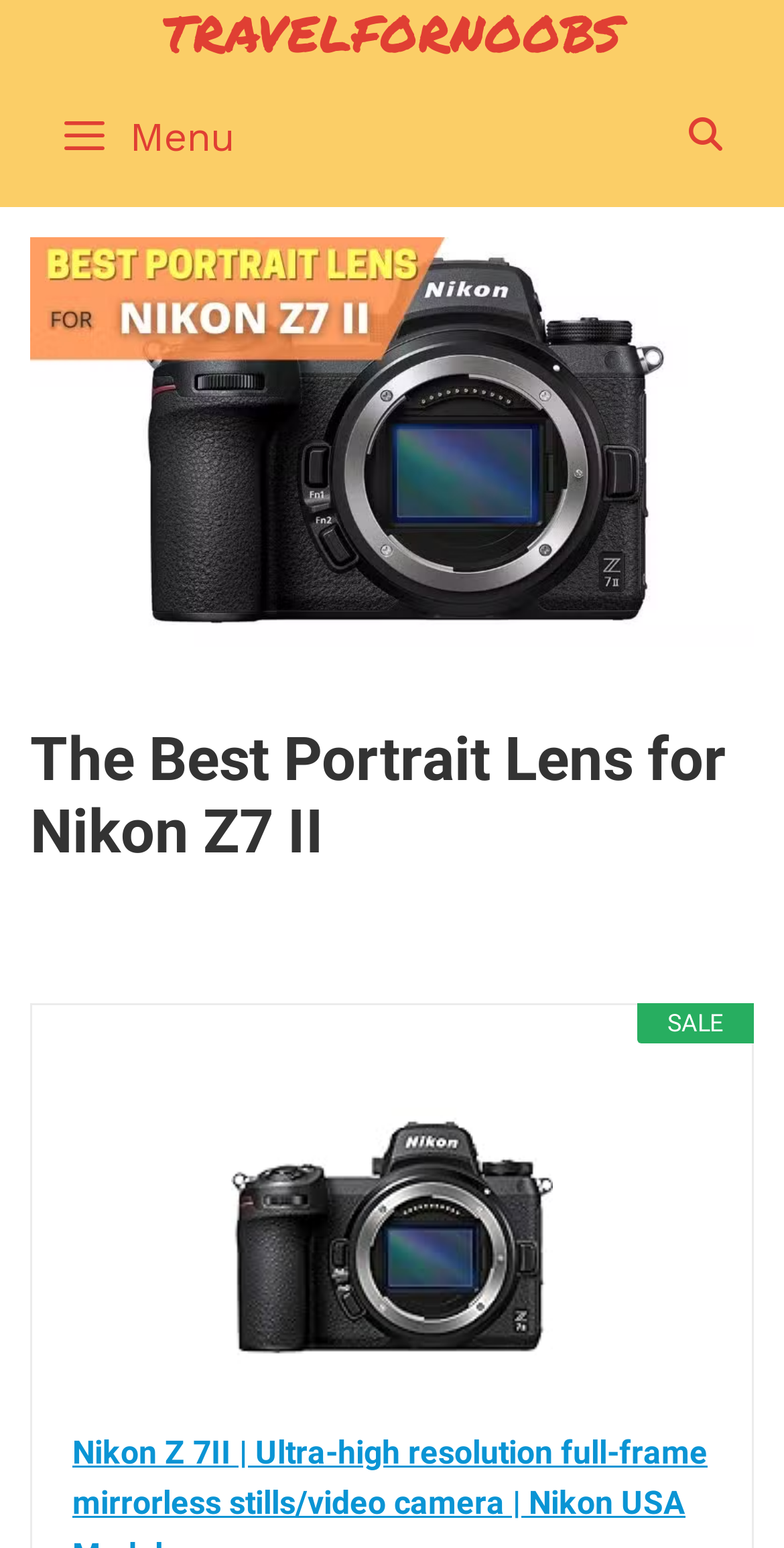Elaborate on the different components and information displayed on the webpage.

The webpage is about finding the best portrait lens for the Nikon Z7 II camera. At the top right corner, there is a search bar with a magnifying glass icon, accompanied by a "SEARCH" link. On the top left corner, there is a menu button with a hamburger icon, which is not expanded by default.

Below the menu button, there is a large image that appears to be a portrait photograph, taking up most of the width of the page. Above the image, there is a header section with a heading that reads "The Best Portrait Lens for Nikon Z7 II". 

On the right side of the page, there is a section with a "SALE" label, and below it, a link to the Nikon Z 7II camera model on the Nikon USA website, accompanied by a small image of the camera.